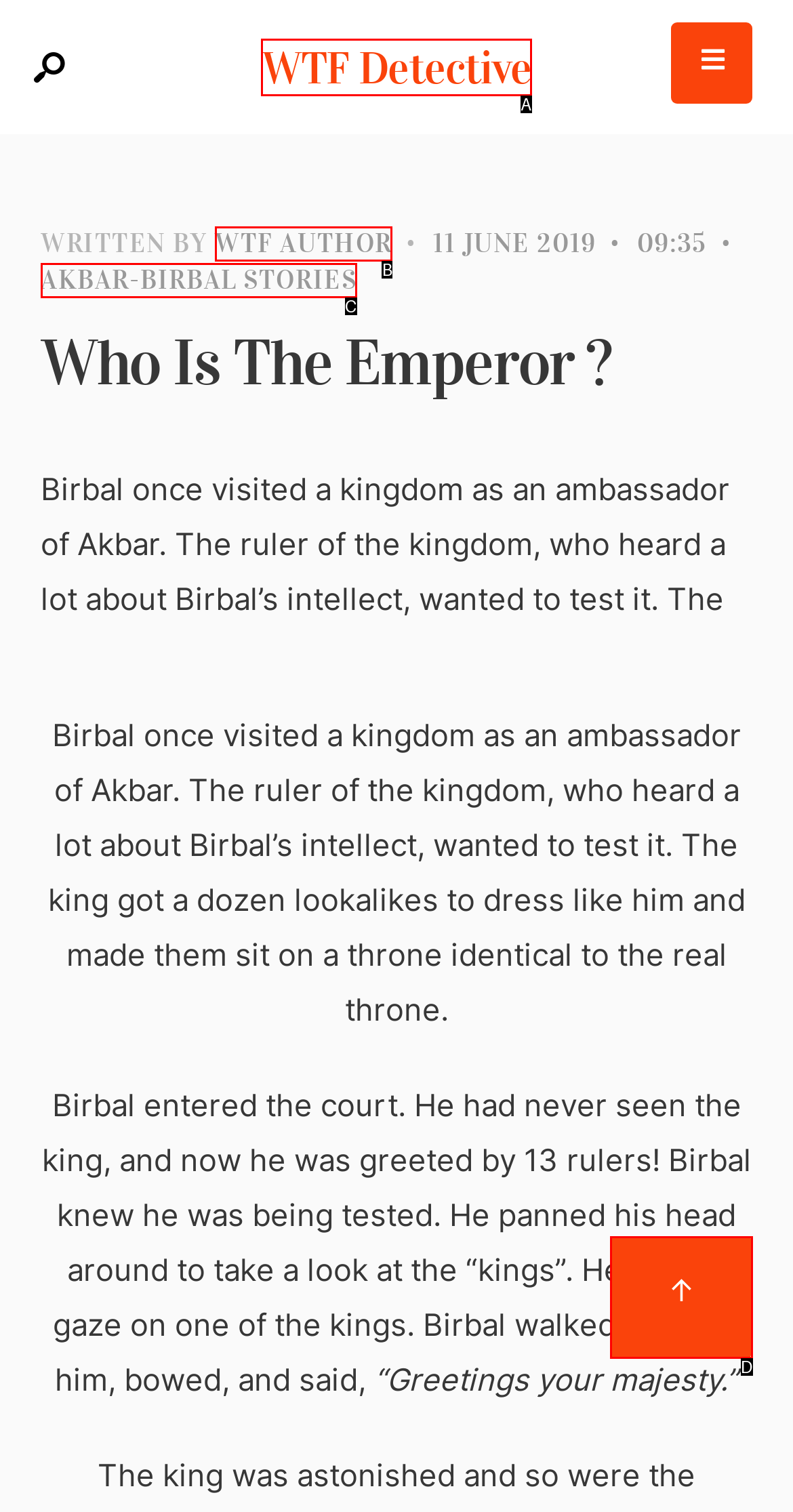Tell me which one HTML element best matches the description: WTF Author
Answer with the option's letter from the given choices directly.

B